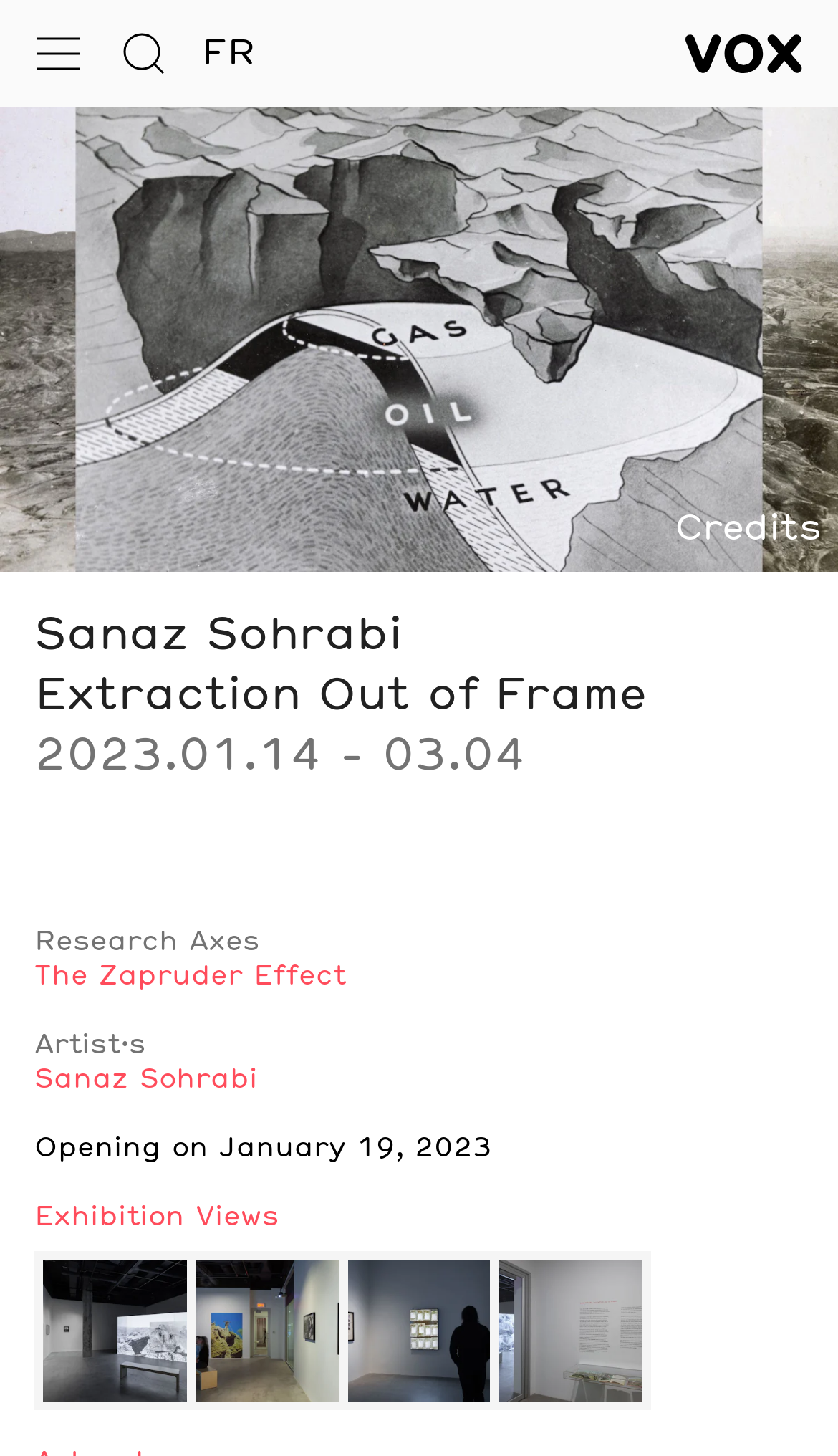Predict the bounding box of the UI element that fits this description: "Refuse".

[0.372, 0.955, 0.497, 0.978]